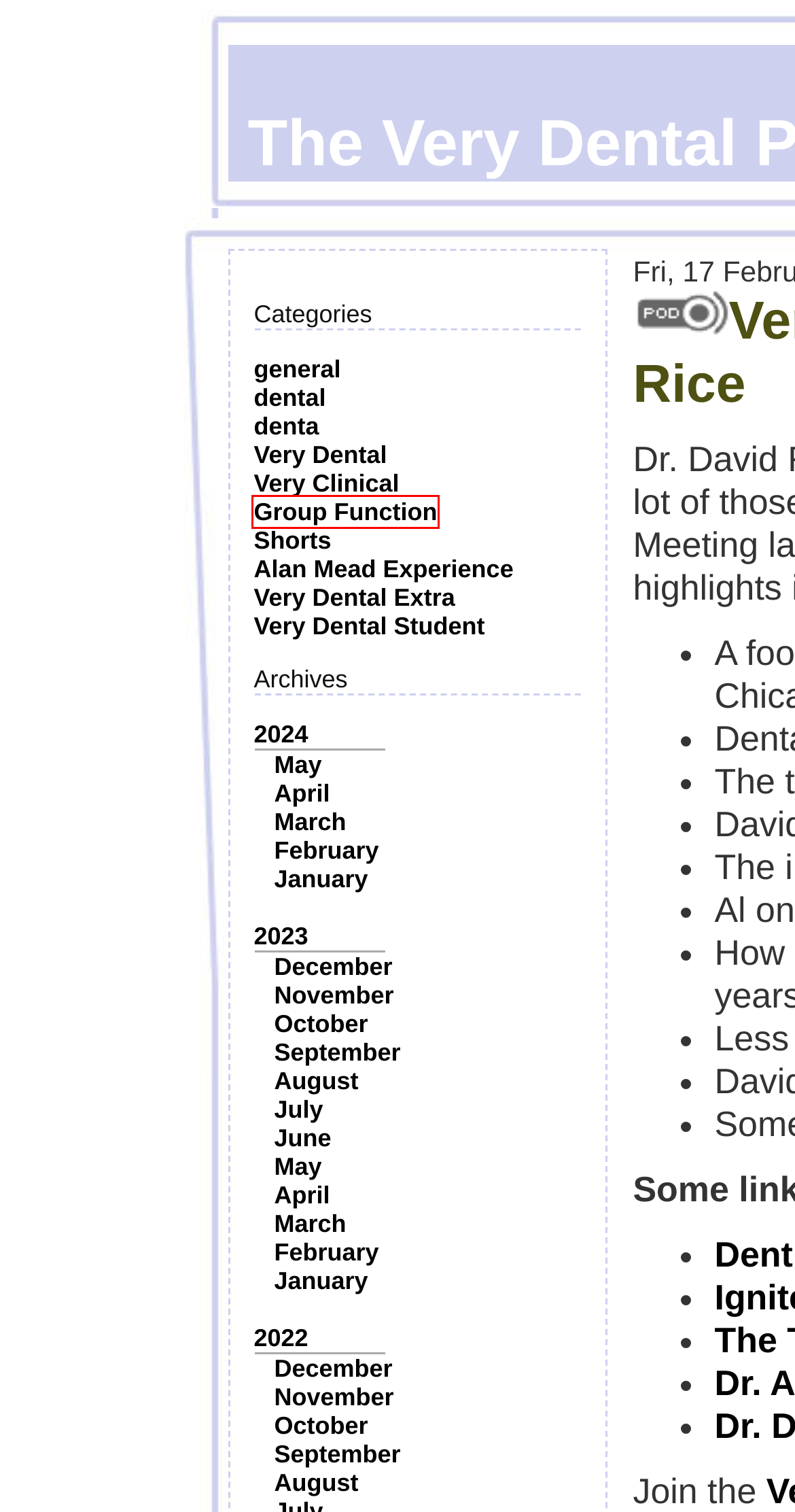You are given a screenshot depicting a webpage with a red bounding box around a UI element. Select the description that best corresponds to the new webpage after clicking the selected element. Here are the choices:
A. The Very Dental Podcast Network (Very Dental Student)
B. The Very Dental Podcast Network (Group Function)
C. The Very Dental Podcast Network (Very Dental)
D. The Very Dental Podcast Network (Shorts)
E. The Very Dental Podcast Network (Very Dental Extra)
F. The Very Dental Podcast Network (dental)
G. The Very Dental Podcast Network (denta)
H. The Very Dental Podcast Network (Very Clinical)

B